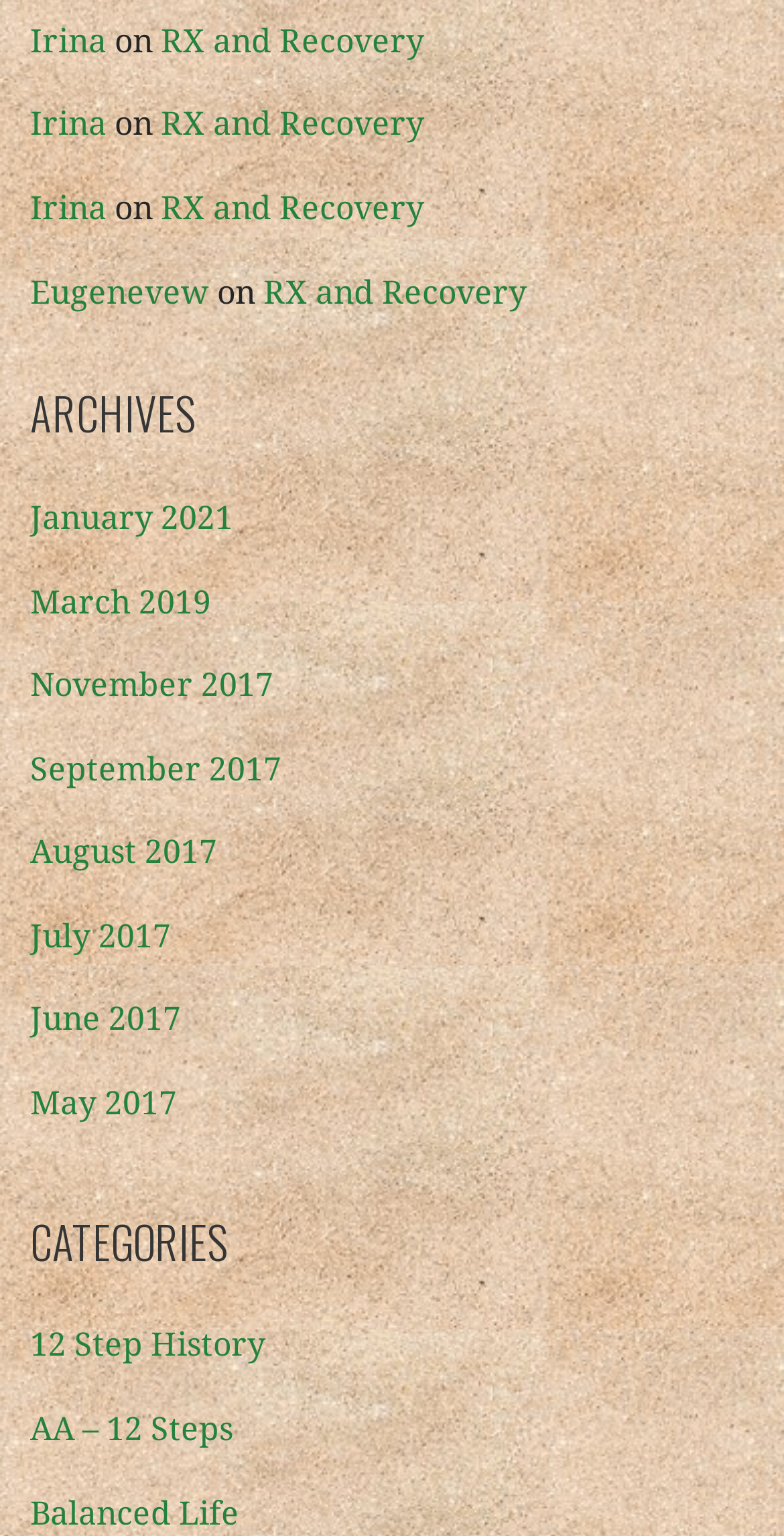Identify the bounding box coordinates for the UI element described as: "RX and Recovery". The coordinates should be provided as four floats between 0 and 1: [left, top, right, bottom].

[0.205, 0.069, 0.541, 0.093]